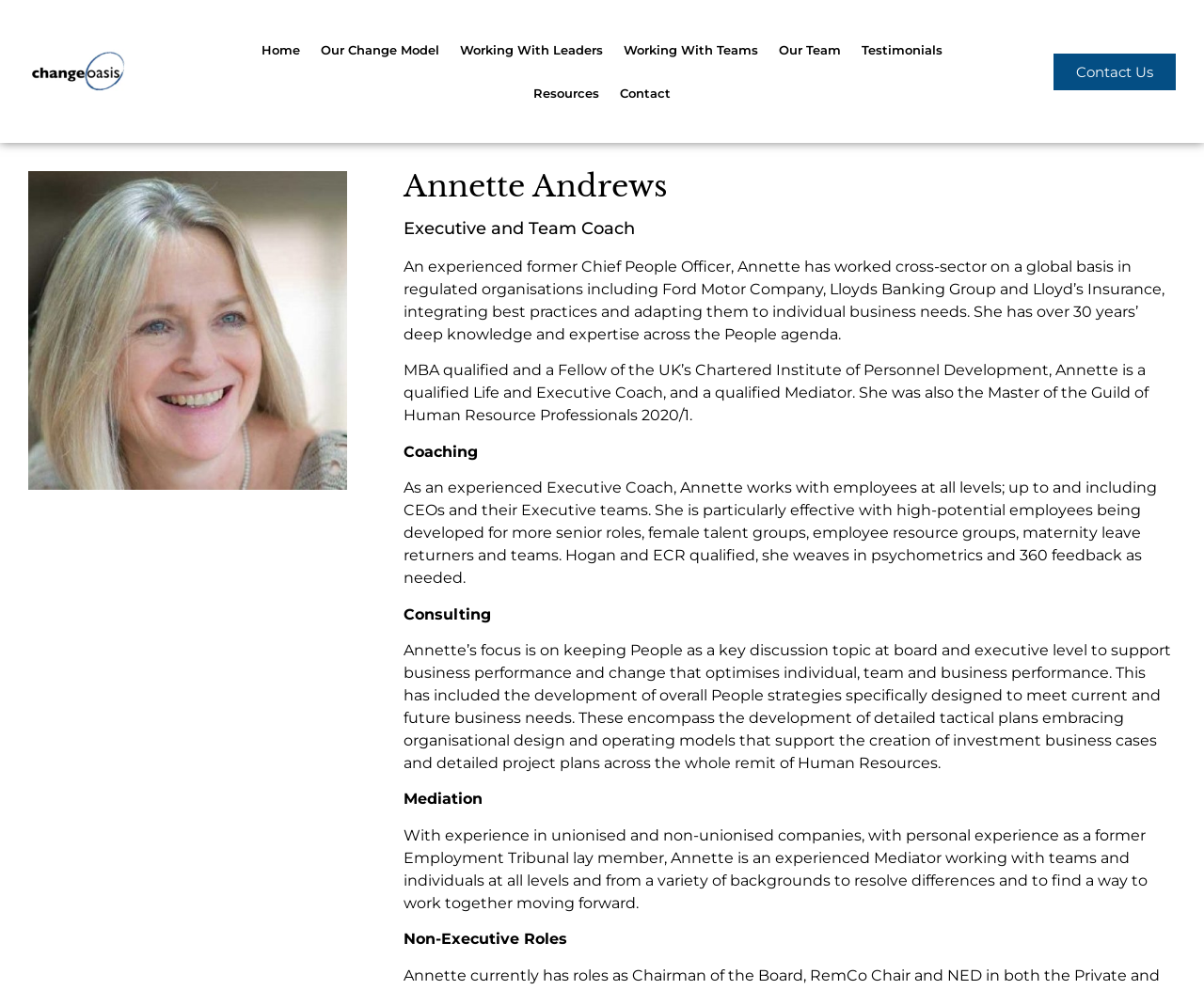What organizations has Annette worked with?
Using the image as a reference, answer with just one word or a short phrase.

Ford Motor Company, Lloyds Banking Group